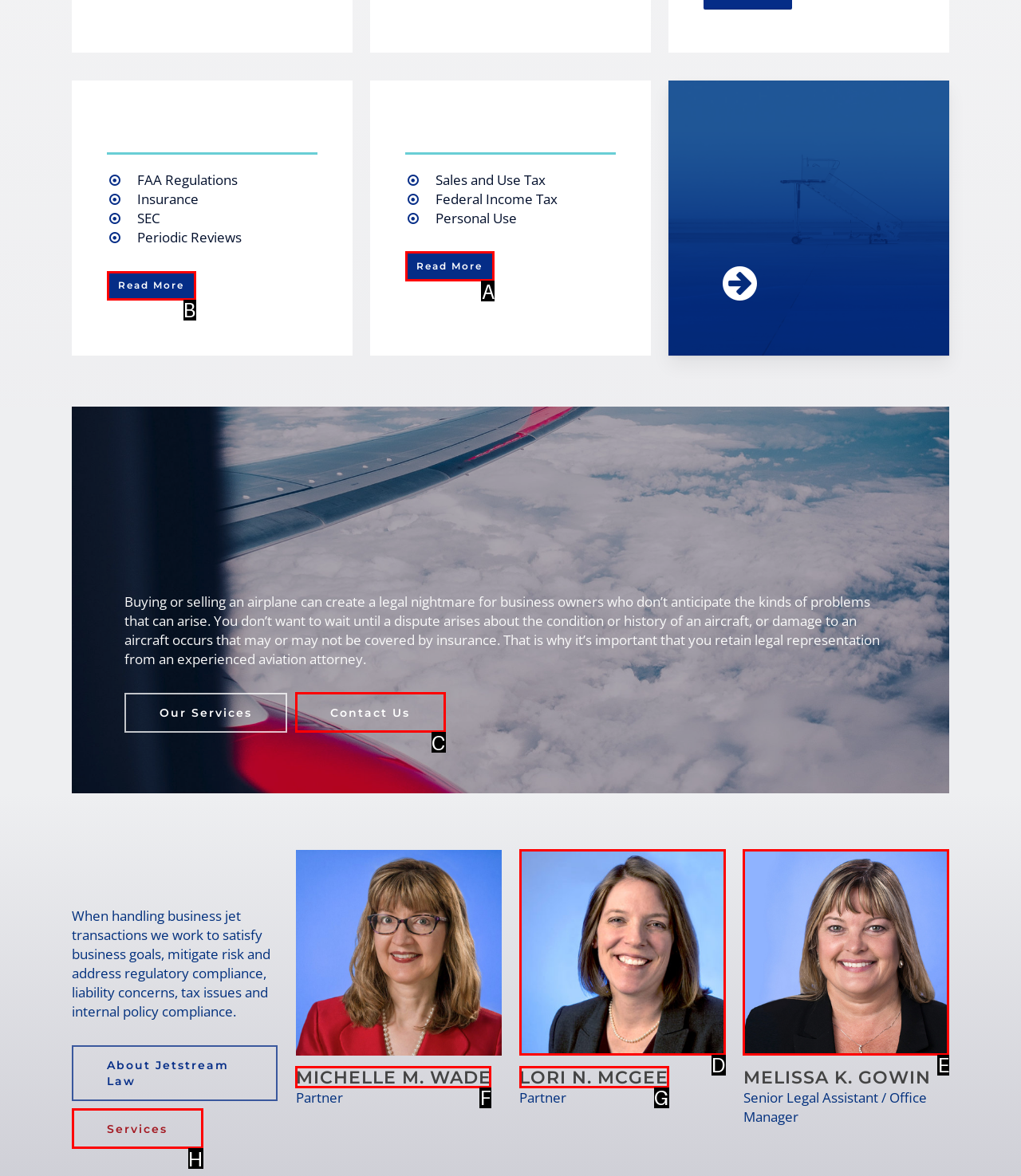Determine which HTML element should be clicked to carry out the following task: Read more about tax regulations Respond with the letter of the appropriate option.

A